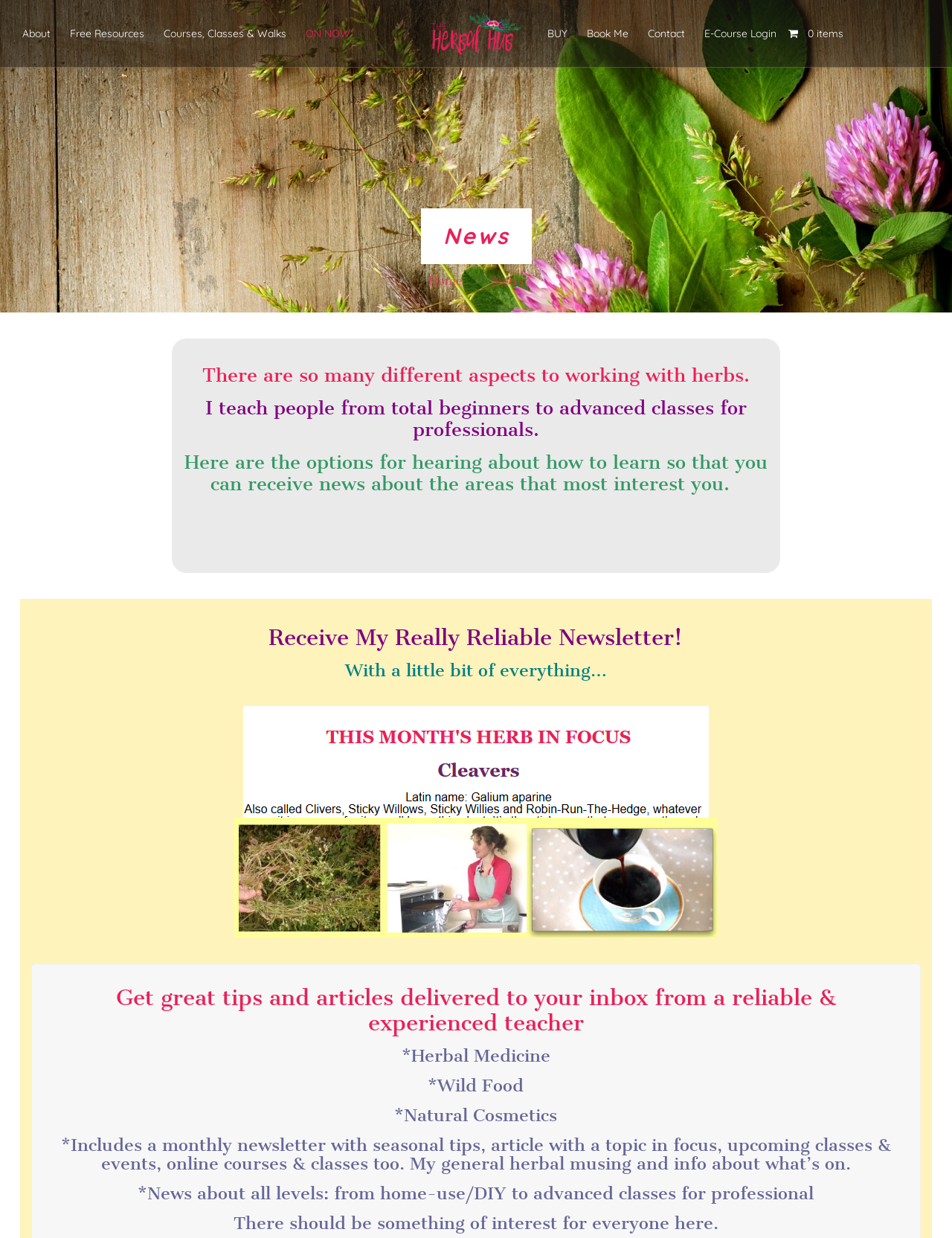Given the description of a UI element: "Pricing", identify the bounding box coordinates of the matching element in the webpage screenshot.

None